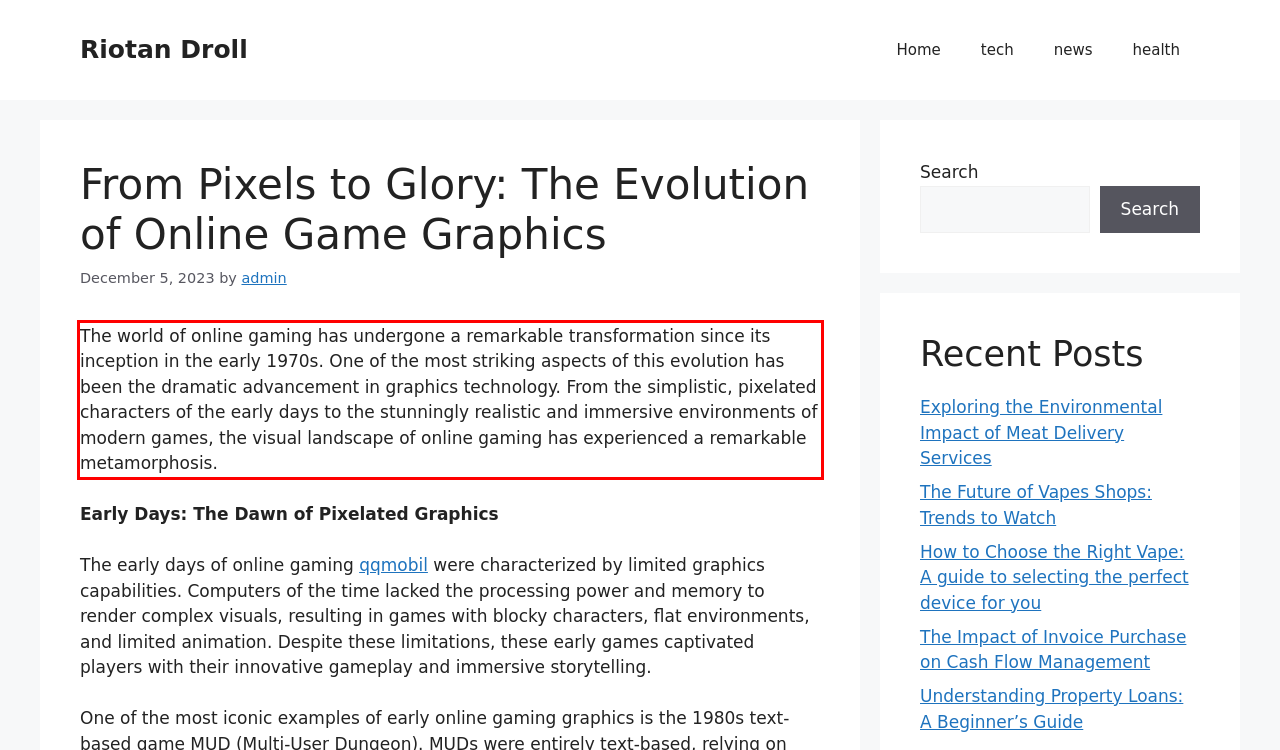You are presented with a webpage screenshot featuring a red bounding box. Perform OCR on the text inside the red bounding box and extract the content.

The world of online gaming has undergone a remarkable transformation since its inception in the early 1970s. One of the most striking aspects of this evolution has been the dramatic advancement in graphics technology. From the simplistic, pixelated characters of the early days to the stunningly realistic and immersive environments of modern games, the visual landscape of online gaming has experienced a remarkable metamorphosis.